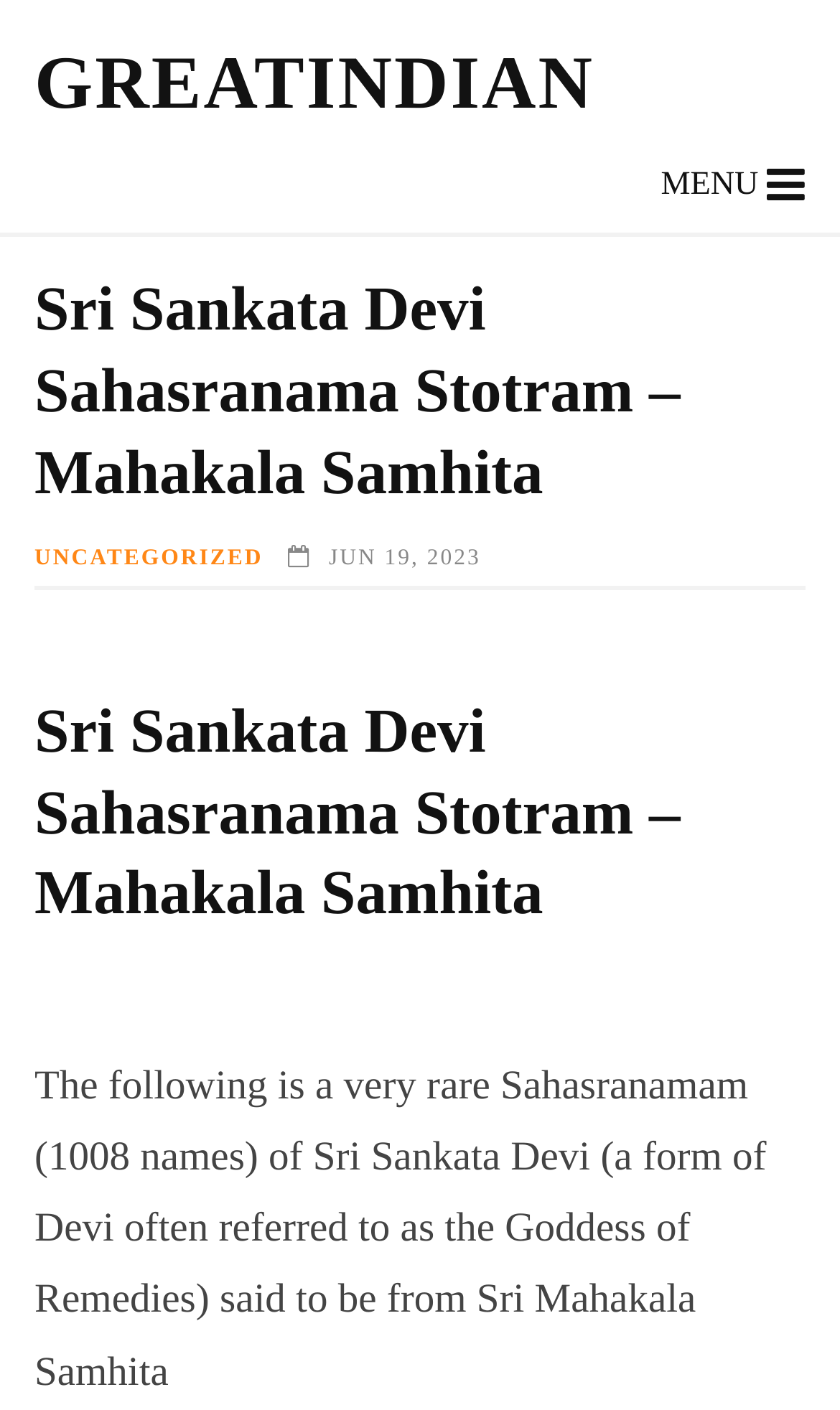Identify the main title of the webpage and generate its text content.

Sri Sankata Devi Sahasranama Stotram – Mahakala Samhita